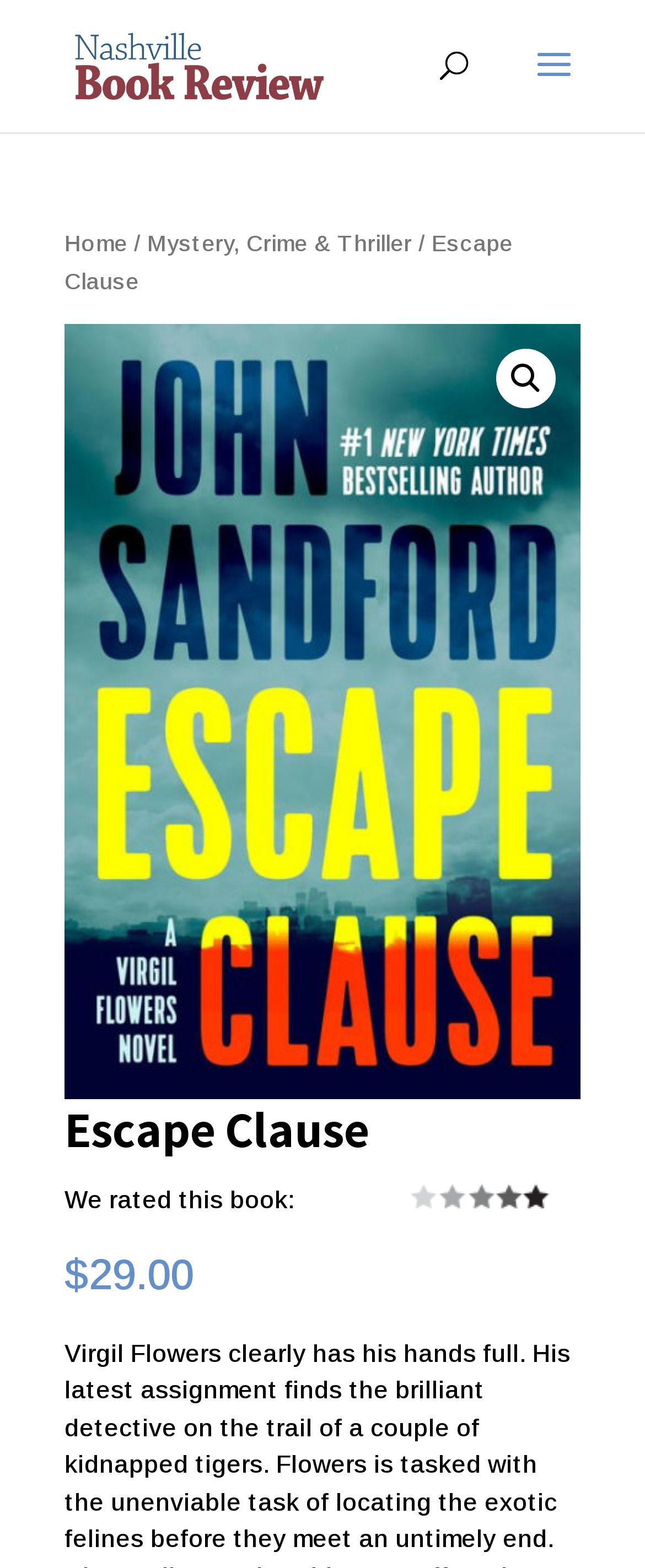Create a detailed summary of all the visual and textual information on the webpage.

The webpage is a book review page for "Escape Clause" on the Nashville Book Review website. At the top left, there is a link to the Nashville Book Review homepage, accompanied by a small image of the website's logo. 

Below the logo, there is a search bar that spans across most of the top section of the page. 

To the left of the search bar, there is a navigation breadcrumb that displays the path "Home / Mystery, Crime & Thriller / Escape Clause". 

On the right side of the page, near the top, there is a magnifying glass icon, which is likely a search button. 

The main content of the page is dedicated to the book review. The title "Escape Clause" is displayed prominently in a large font, accompanied by a large image of the book cover. 

Below the title, there is a heading that reads "Escape Clause" again, followed by a text that says "We rated this book:". 

To the right of the rating text, there is a small image, likely a rating icon. 

Below the rating section, there is a price display that shows the book's price as $29.00.